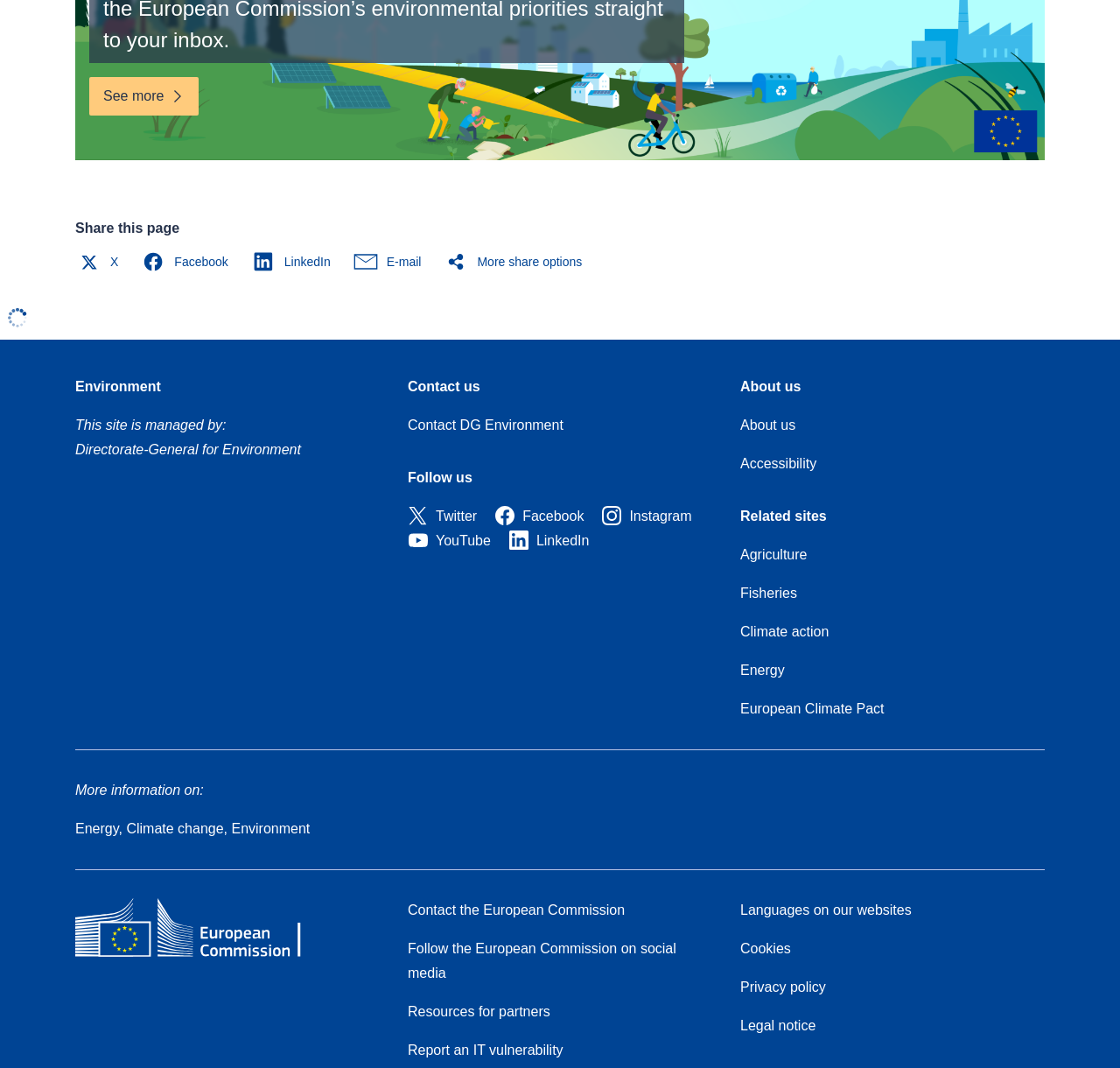What is the name of the directorate-general managing this site?
Could you answer the question with a detailed and thorough explanation?

This answer can be obtained by looking at the static text 'This site is managed by:' and the subsequent static text 'Directorate-General for Environment'.